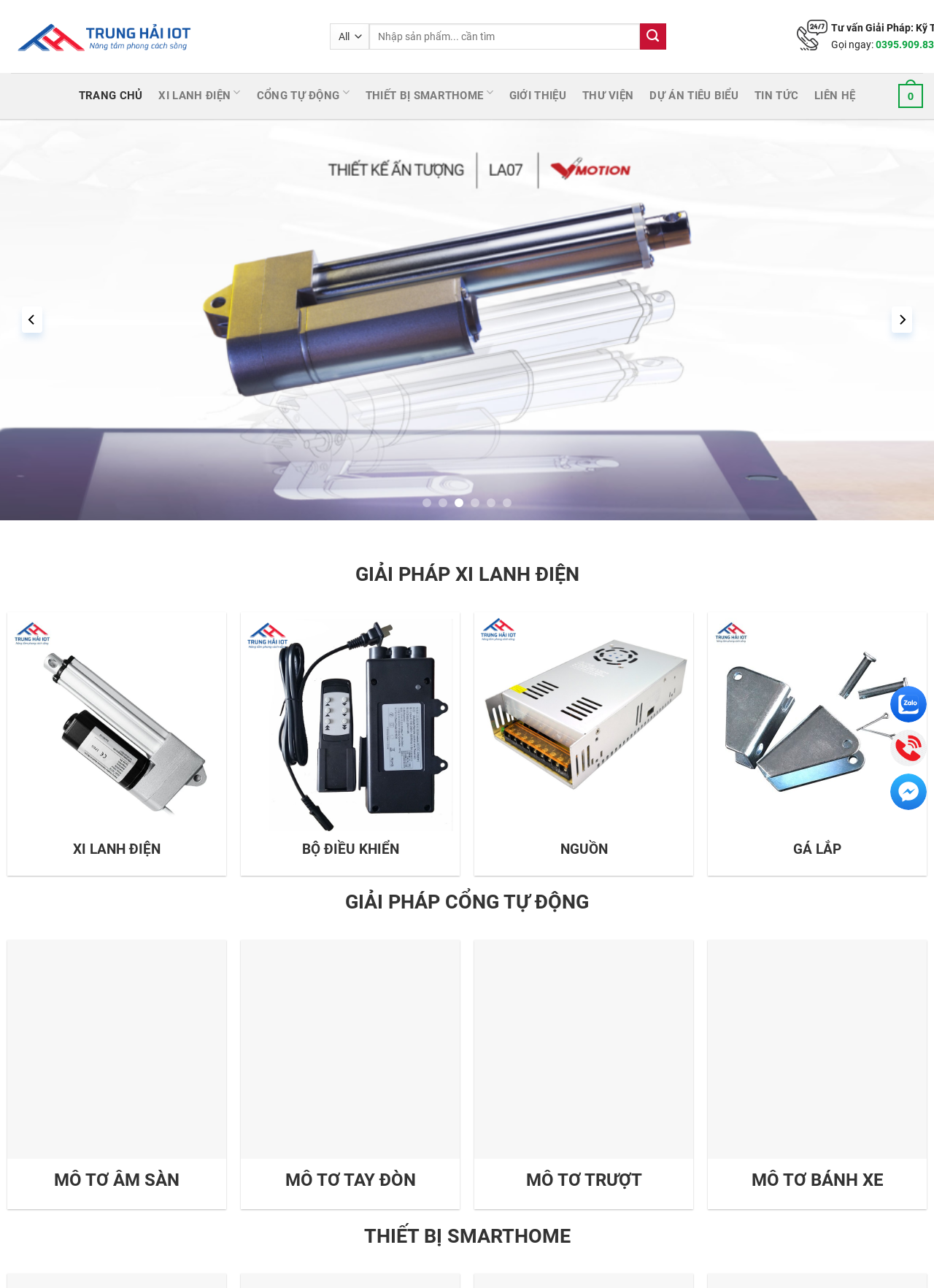Provide a short, one-word or phrase answer to the question below:
What is the company name?

Trung Hải IoT